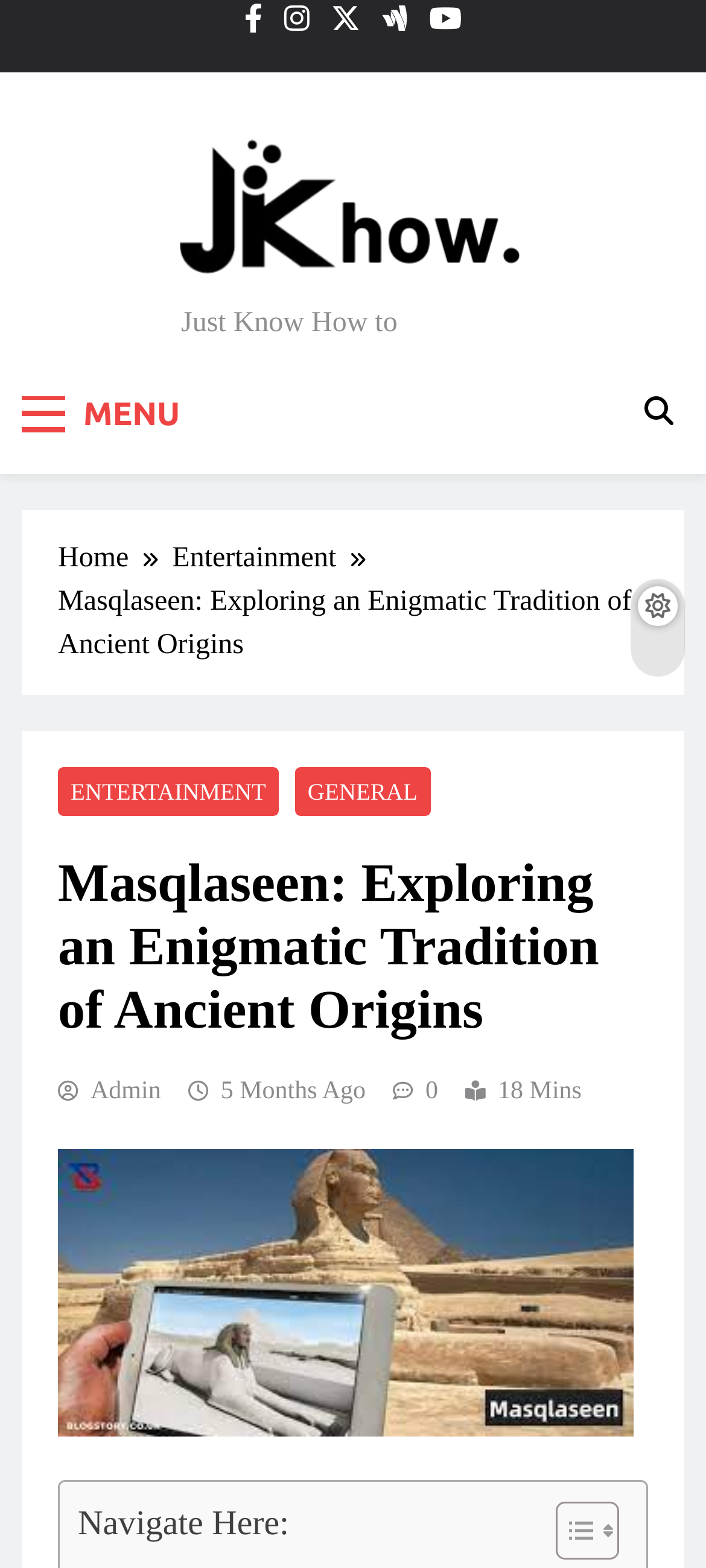How many social media links are at the top of the webpage?
Based on the visual content, answer with a single word or a brief phrase.

4